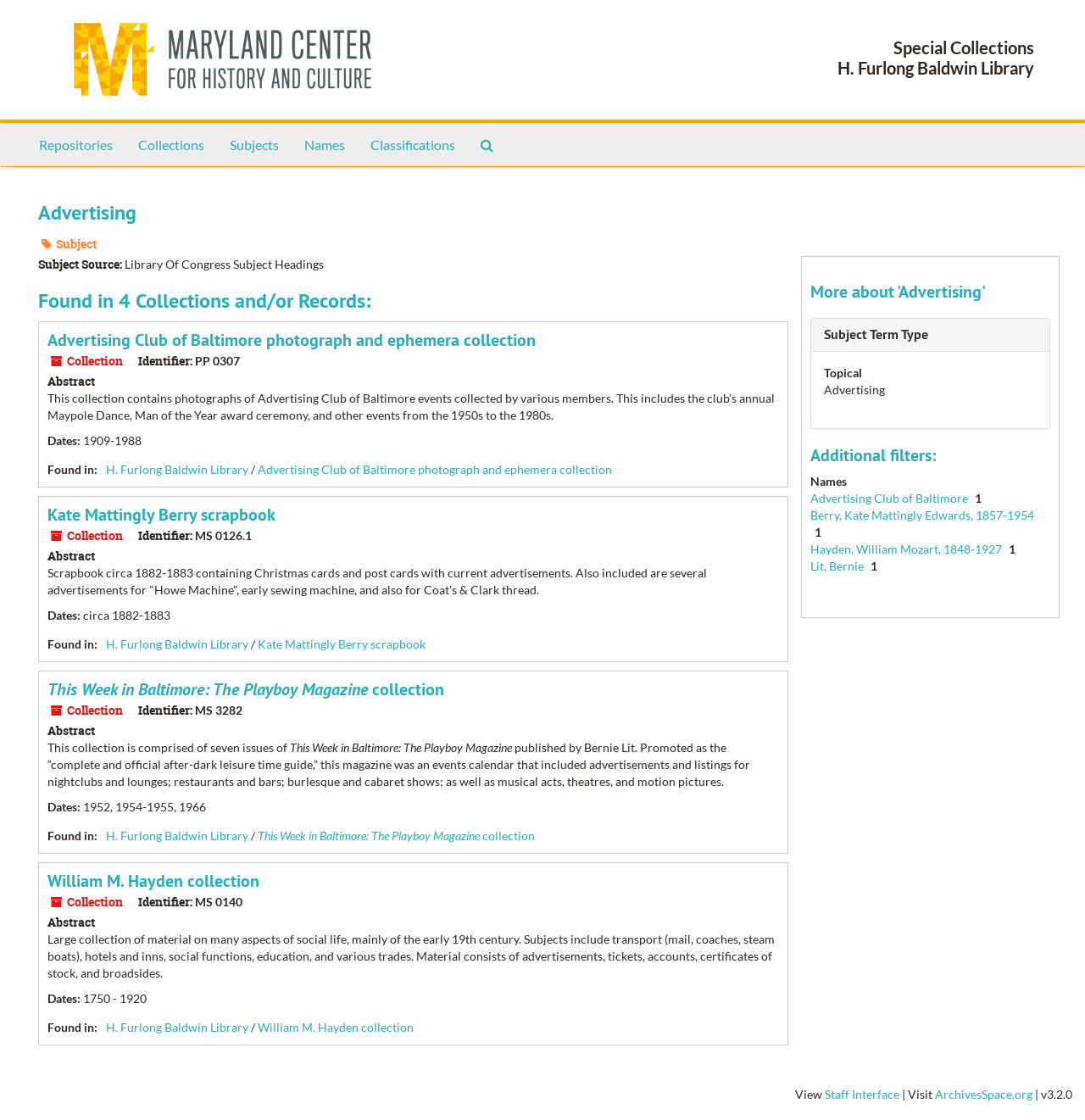What is the name of the library mentioned on the webpage?
Respond with a short answer, either a single word or a phrase, based on the image.

H. Furlong Baldwin Library